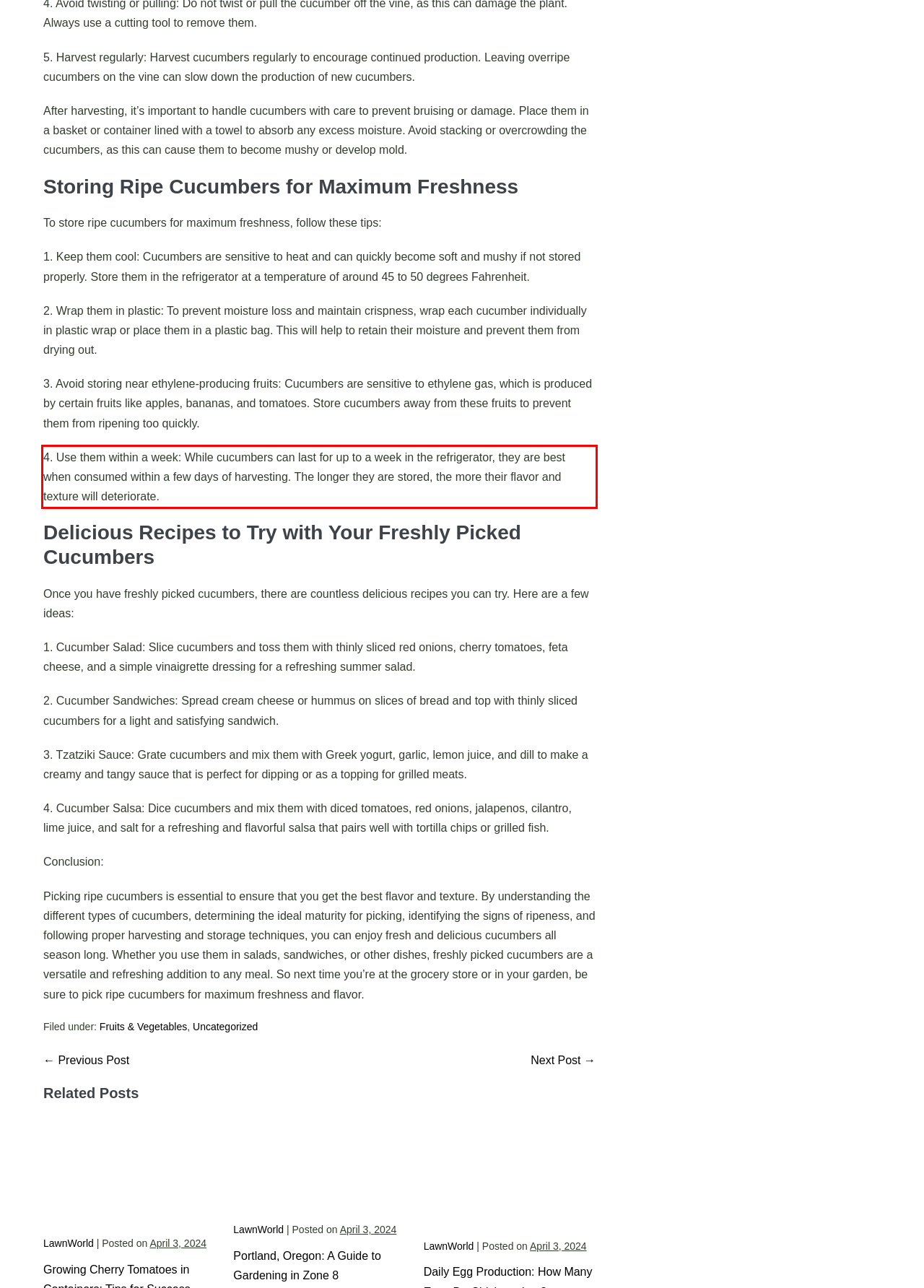Within the provided webpage screenshot, find the red rectangle bounding box and perform OCR to obtain the text content.

4. Use them within a week: While cucumbers can last for up to a week in the refrigerator, they are best when consumed within a few days of harvesting. The longer they are stored, the more their flavor and texture will deteriorate.